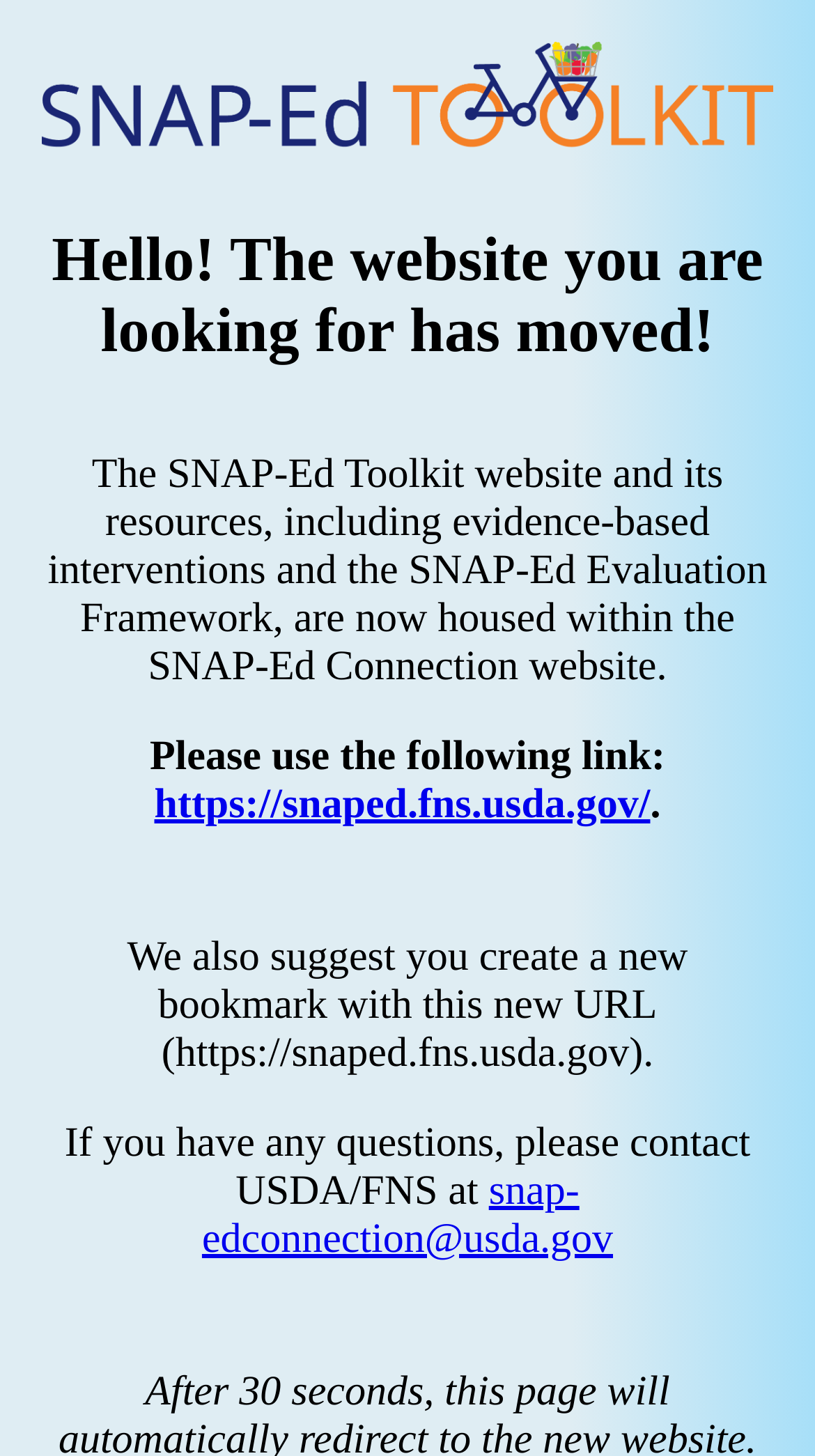What has happened to the SNAP-Ed Toolkit website?
Refer to the image and provide a concise answer in one word or phrase.

It has moved